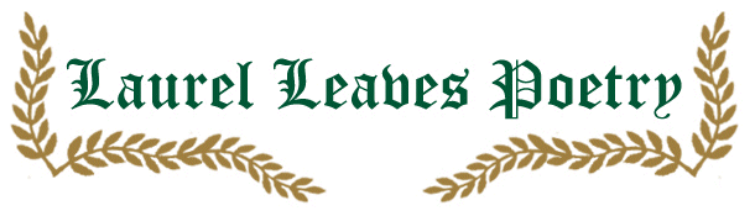Utilize the information from the image to answer the question in detail:
What do the laurel branches symbolize?

The intricate illustrations of laurel branches flanking the title are rendered in a warm gold hue, which symbolize victory and honor. This is explicitly stated in the caption, highlighting the significance of the laurel branches in the design.